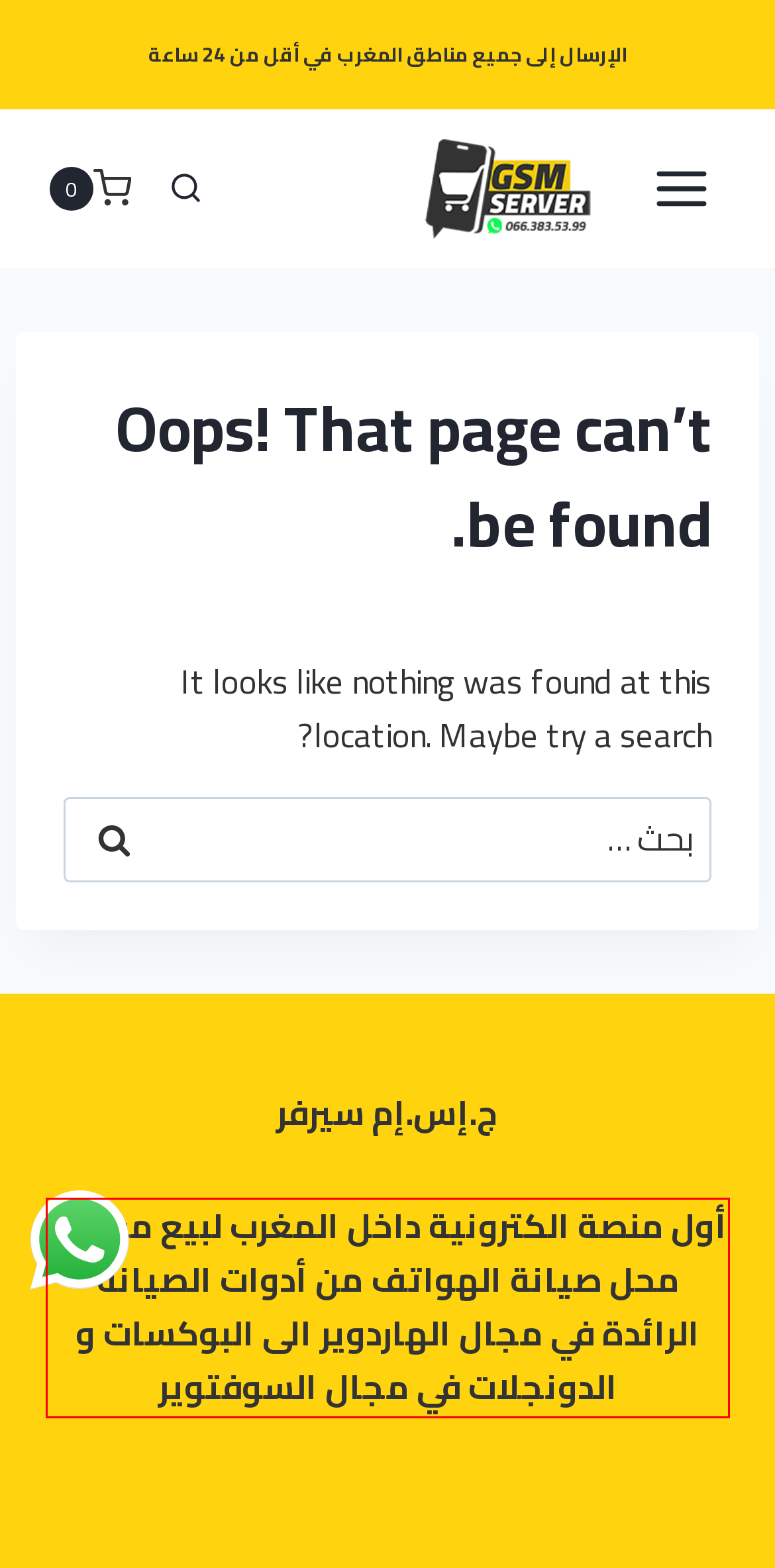With the given screenshot of a webpage, locate the red rectangle bounding box and extract the text content using OCR.

أول منصة الكترونية داخل المغرب لبيع معدات محل صيانة الهواتف من أدوات الصيانة الرائدة في مجال الهاردوير الى البوكسات و الدونجلات في مجال السوفتوير